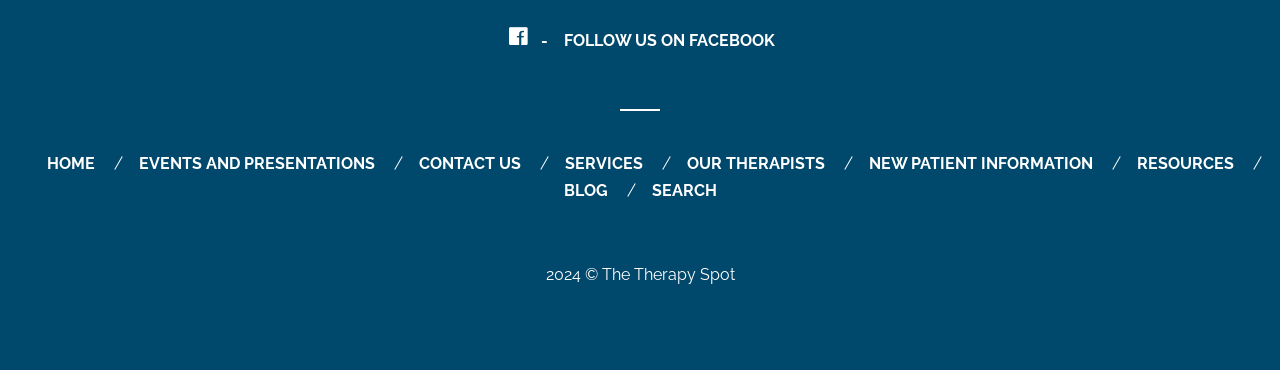Answer the question with a brief word or phrase:
Is there a search function on the webpage?

Yes